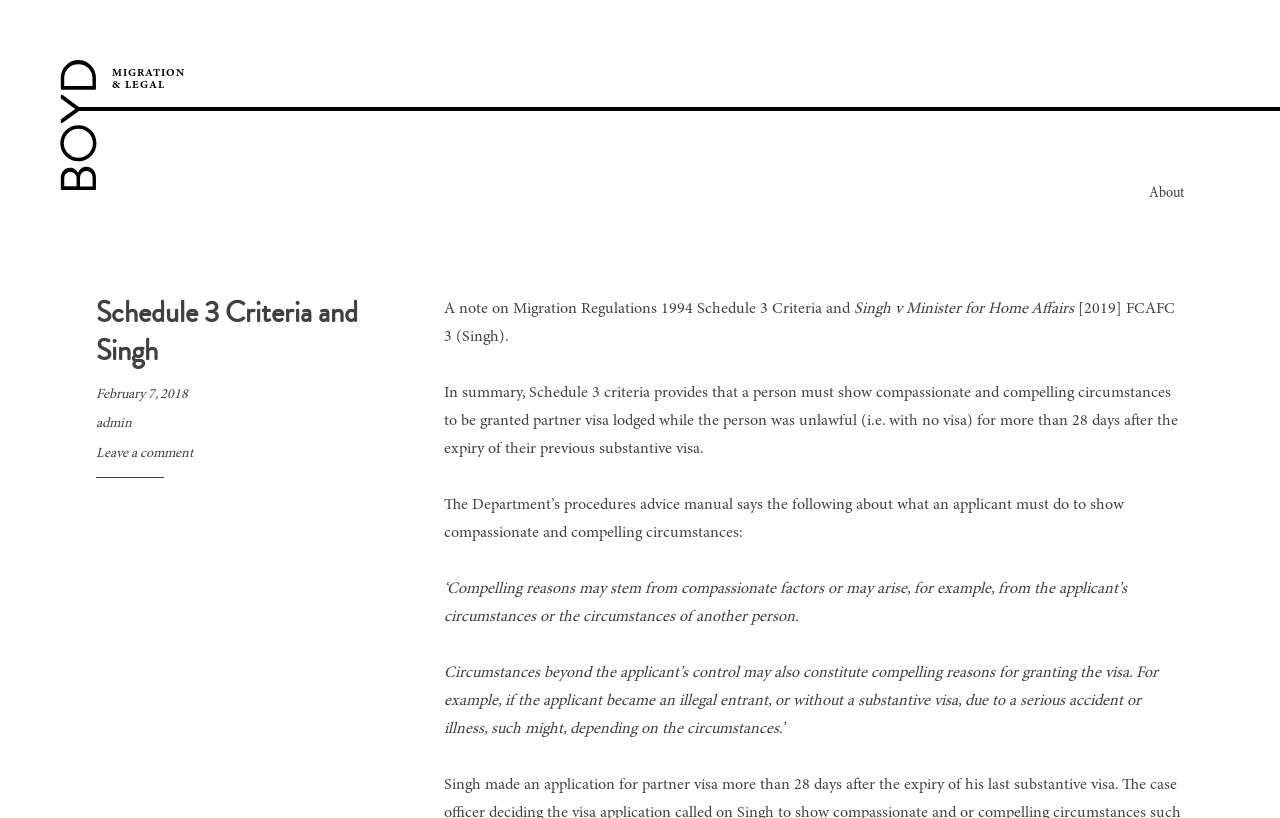Based on the visual content of the image, answer the question thoroughly: What is the example of compelling reasons for granting a visa?

The webpage mentions that circumstances beyond the applicant's control may also constitute compelling reasons for granting the visa, and provides an example of a serious accident or illness that might lead to an applicant becoming an illegal entrant or without a substantive visa.